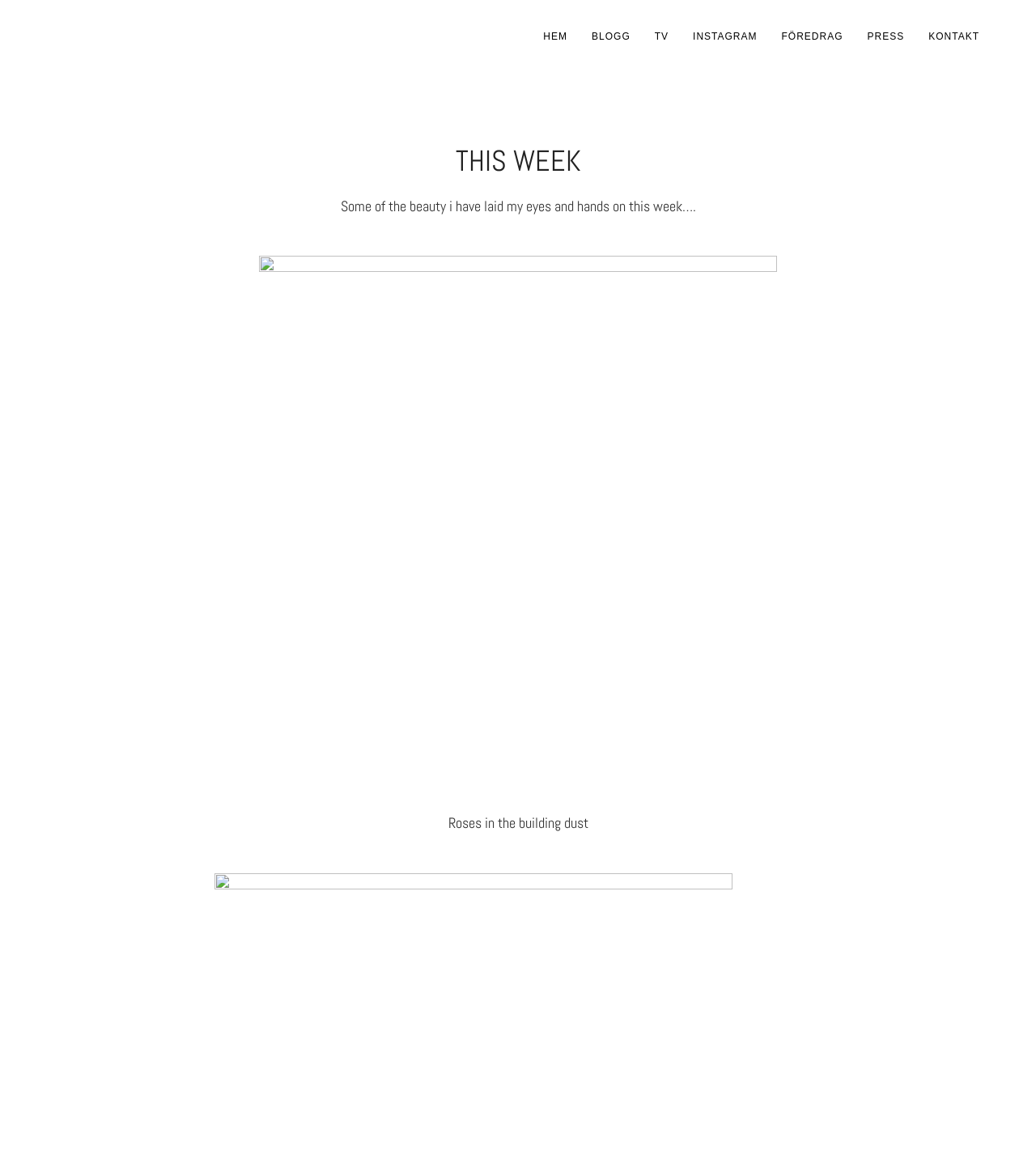Respond to the following question with a brief word or phrase:
What is the bounding box coordinate of the image in the blog post?

[0.25, 0.22, 0.75, 0.666]